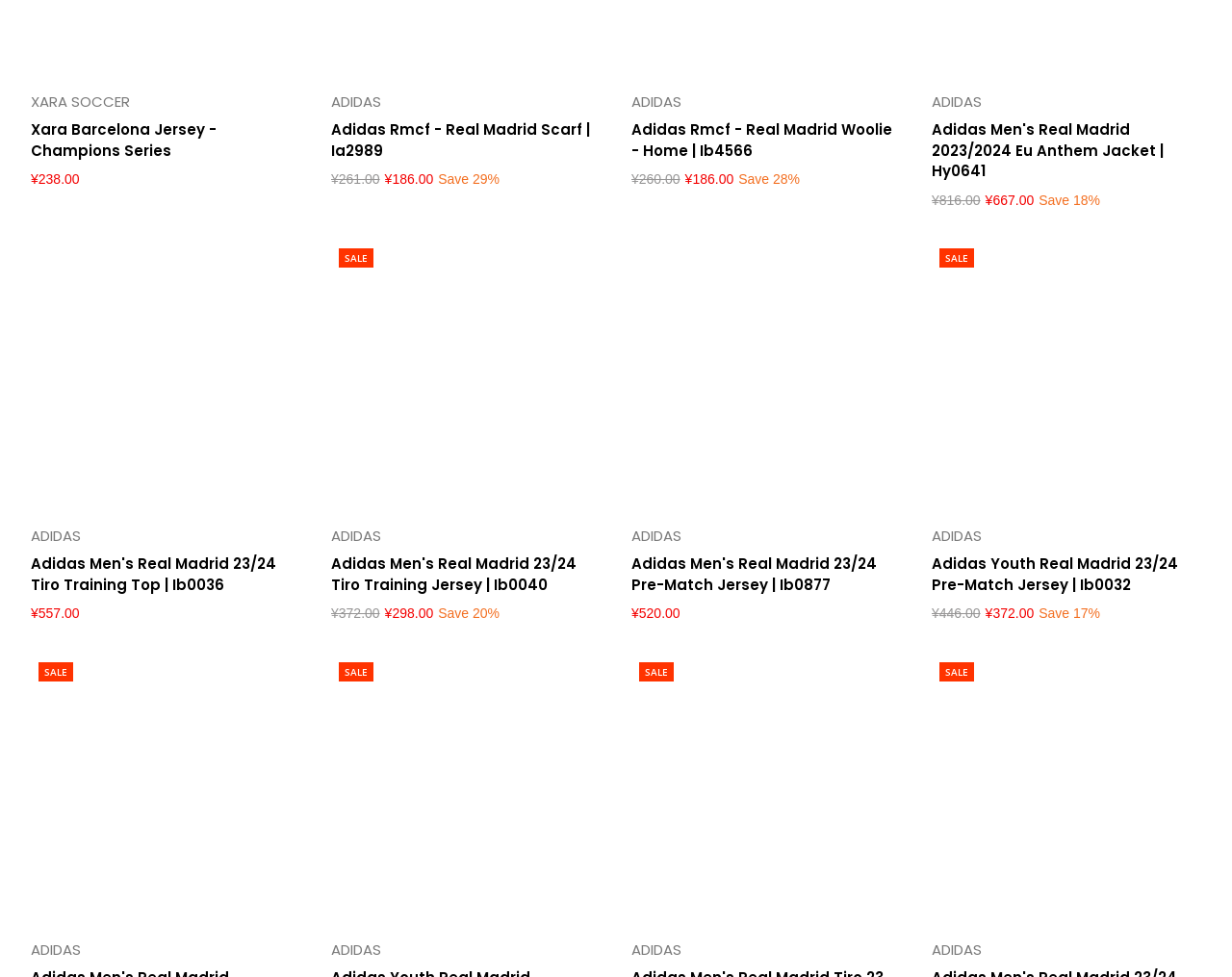Could you find the bounding box coordinates of the clickable area to complete this instruction: "Add XARA SOCCER Xara Barcelona Jersey to cart"?

[0.269, 0.038, 0.459, 0.078]